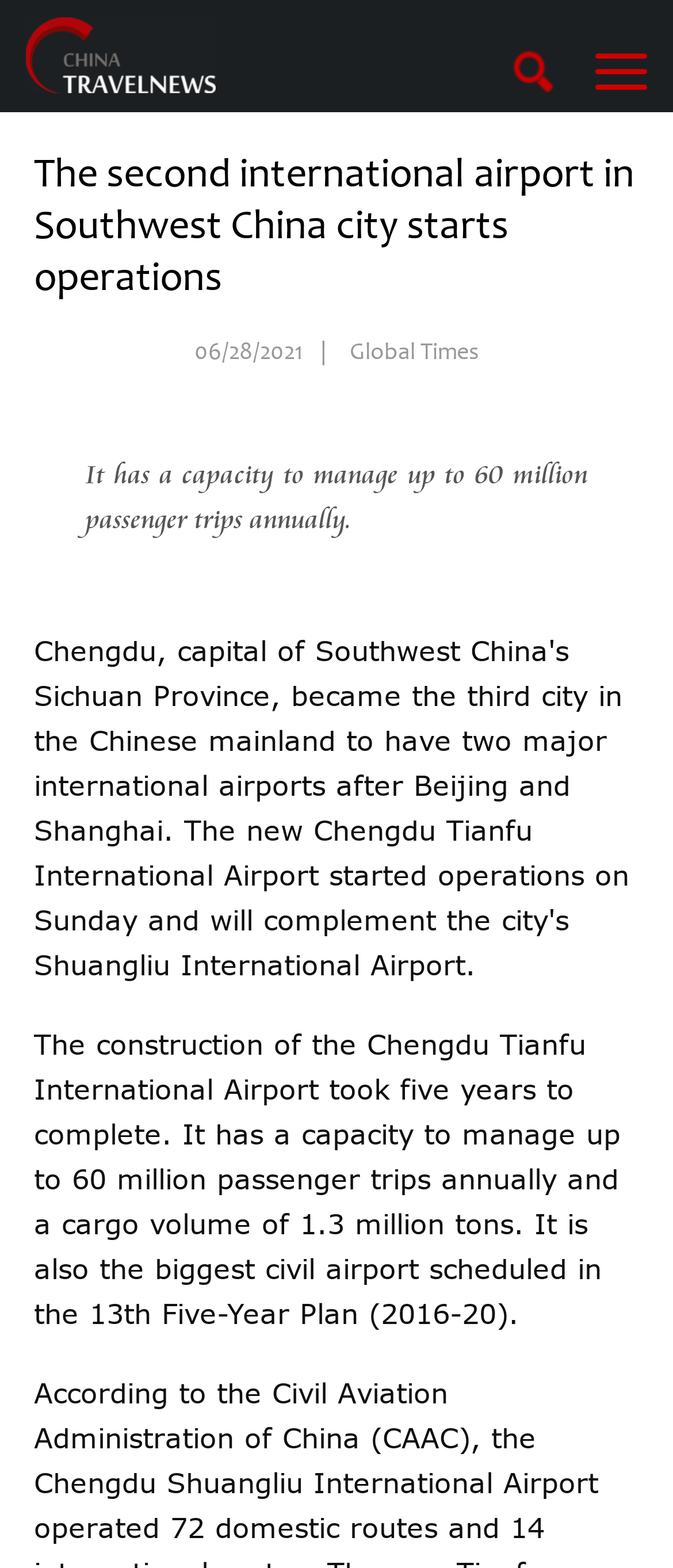When was the news article published?
Refer to the screenshot and respond with a concise word or phrase.

06/28/2021